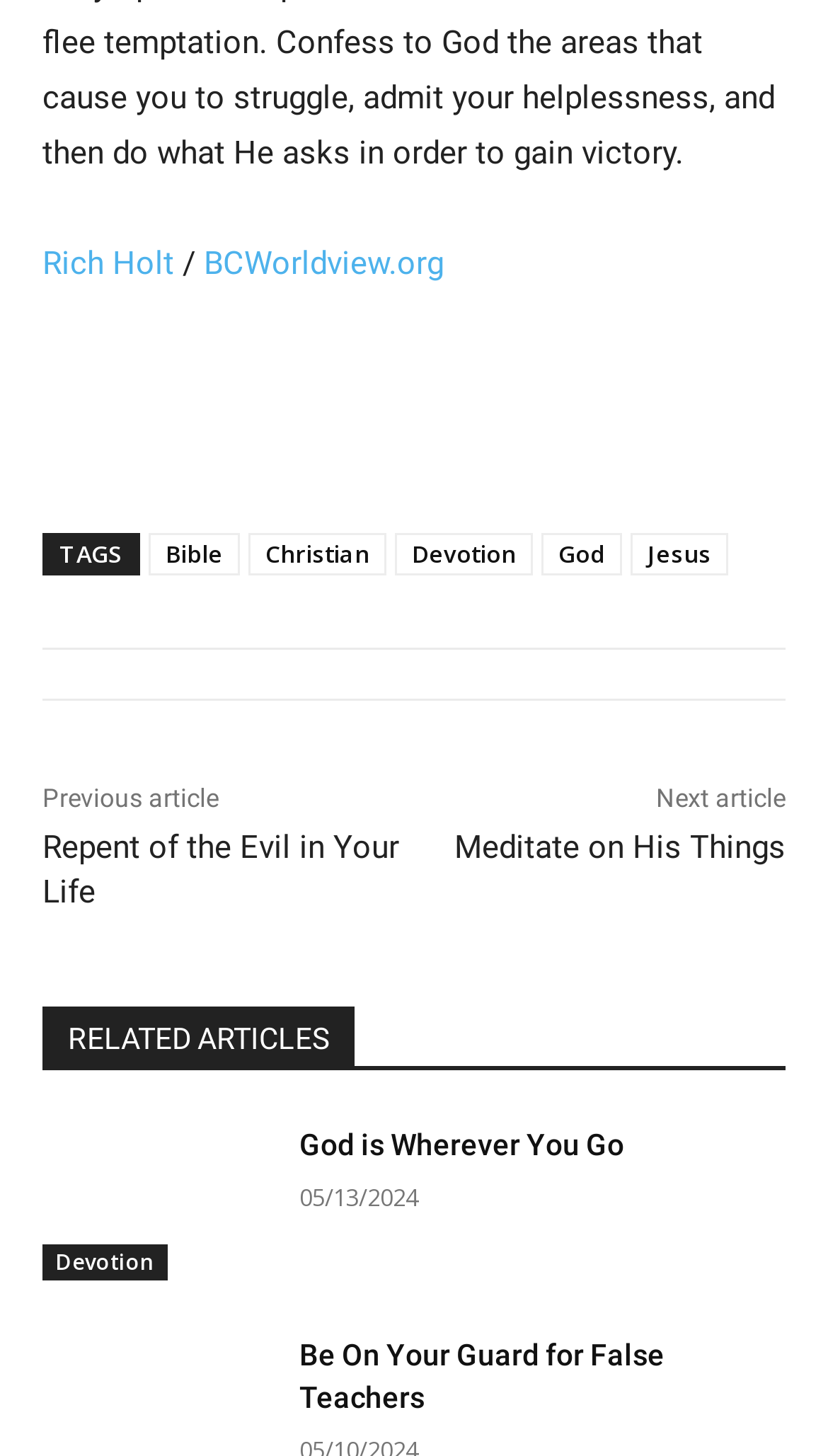Can you specify the bounding box coordinates for the region that should be clicked to fulfill this instruction: "Check the date of the article 'God is Wherever You Go'".

[0.362, 0.81, 0.505, 0.832]